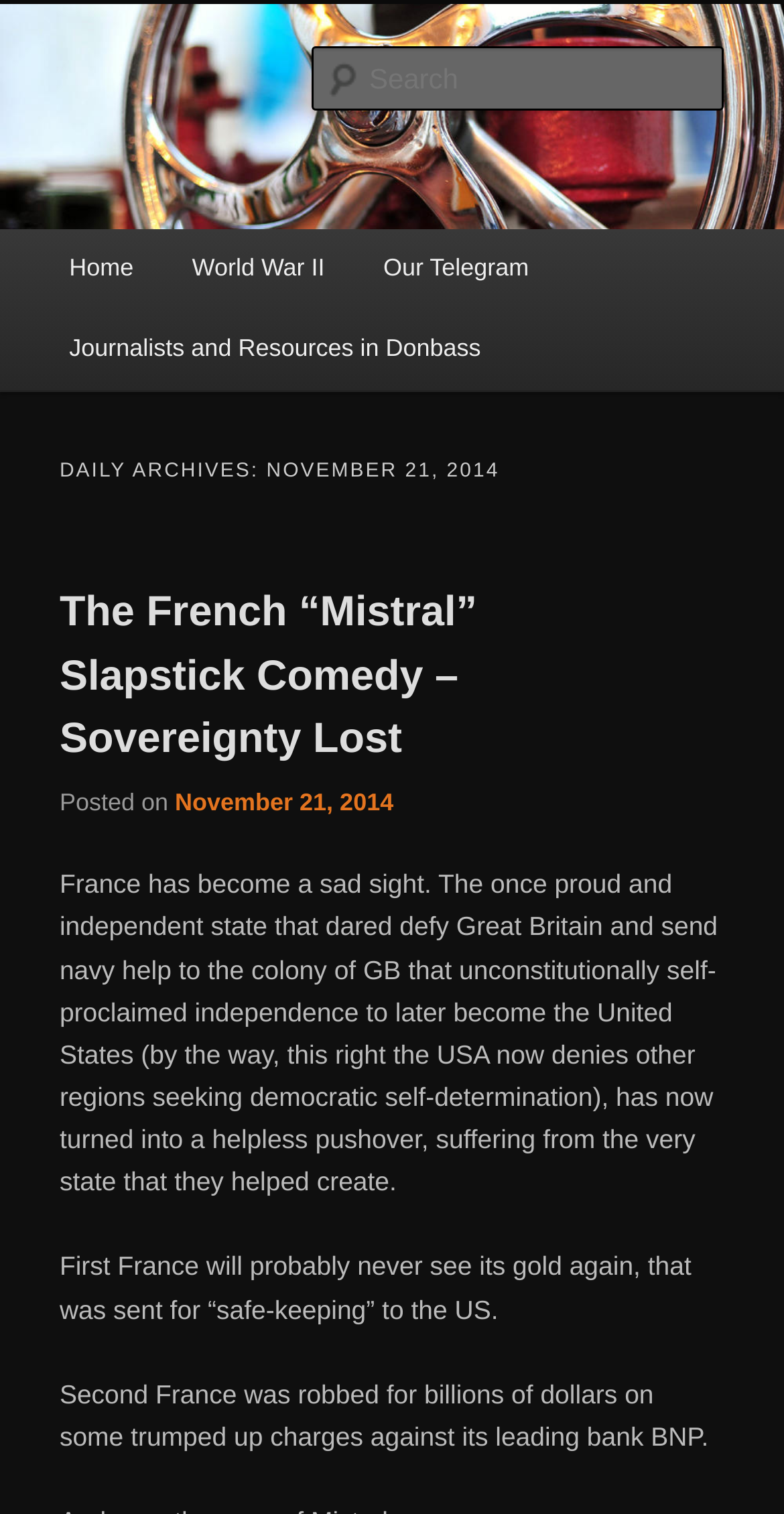Please reply with a single word or brief phrase to the question: 
What is the name of the website?

Beorn's Beehive